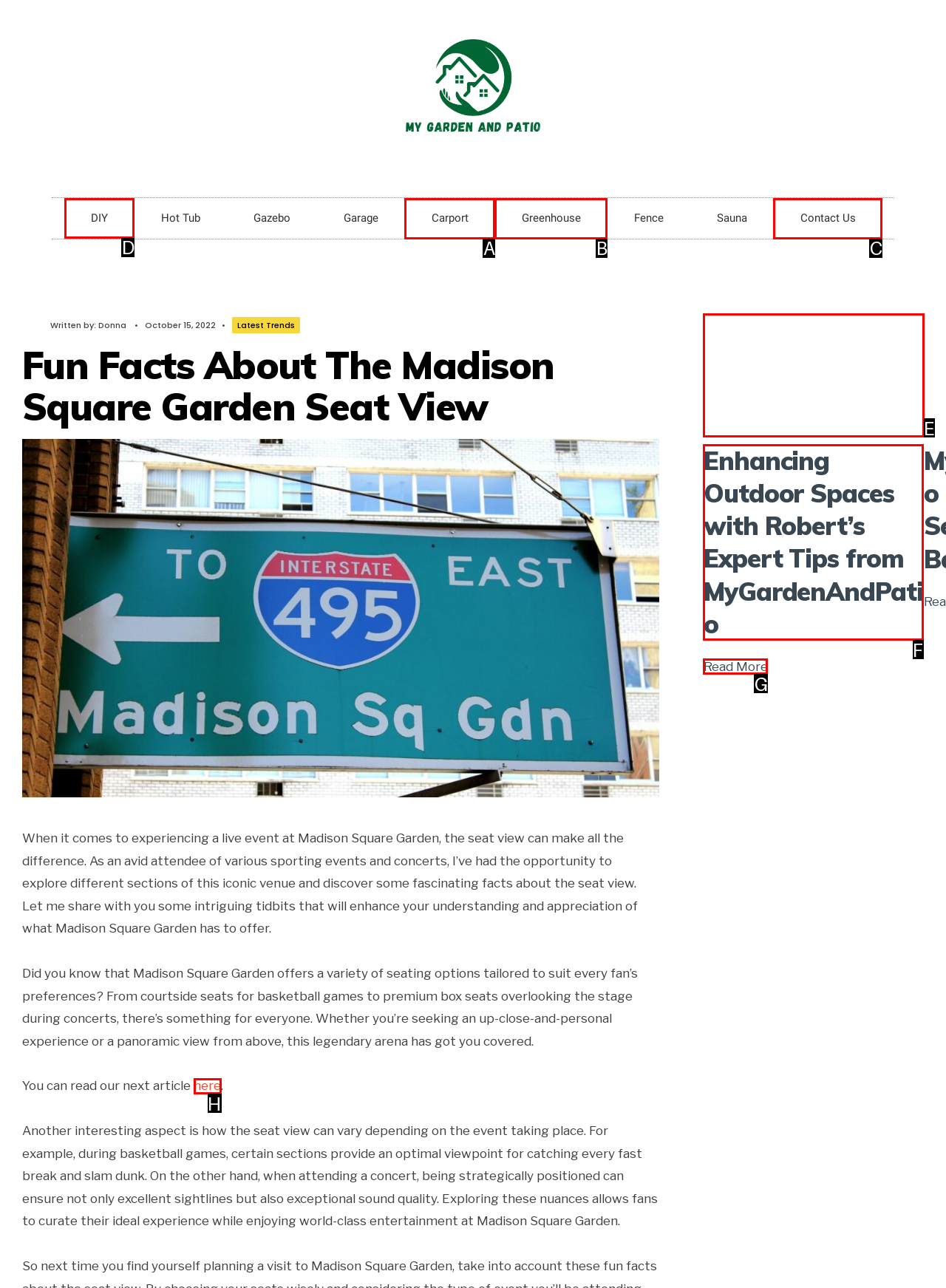Identify the correct UI element to click to achieve the task: Click on the 'DIY' link.
Answer with the letter of the appropriate option from the choices given.

D